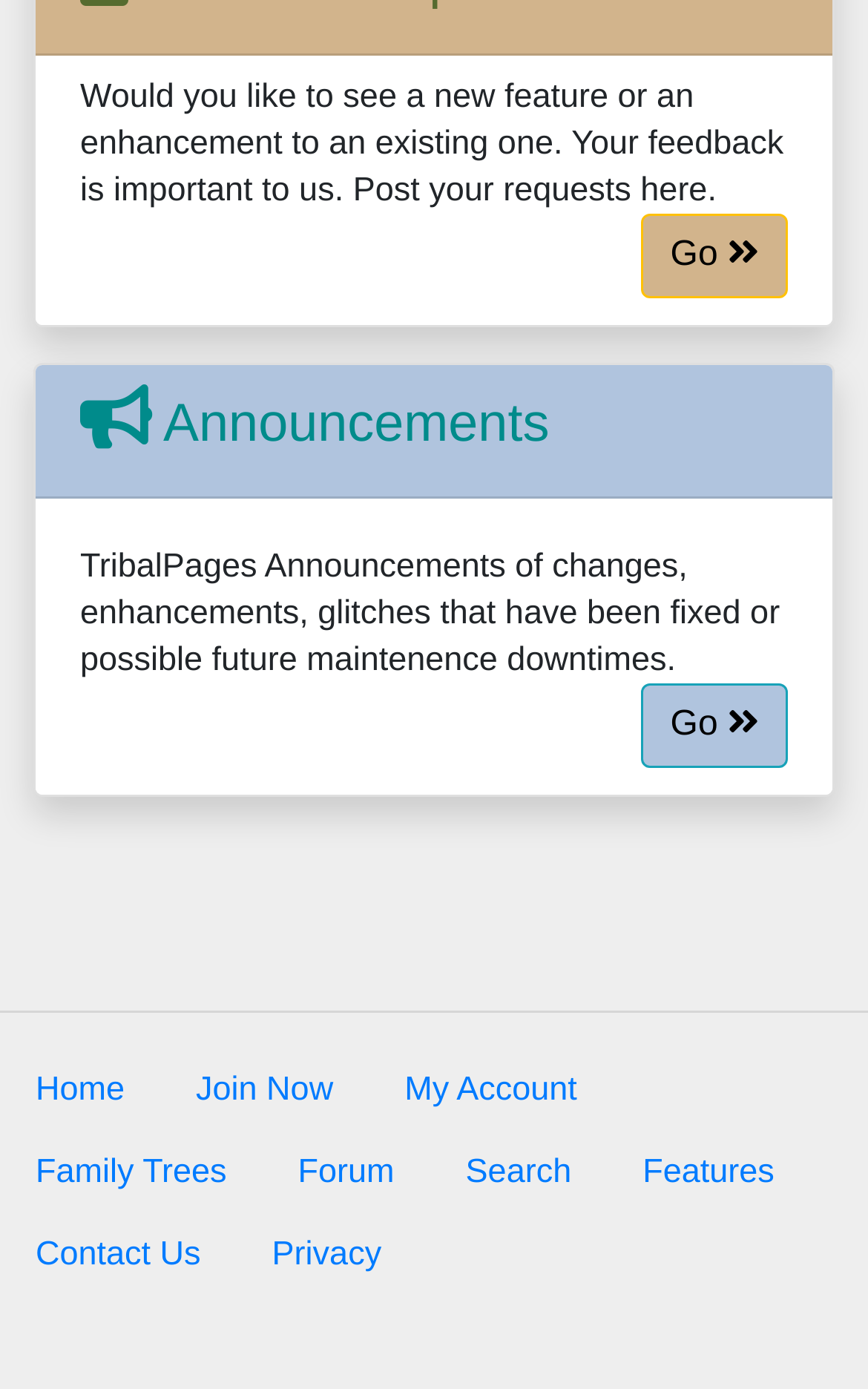Please identify the bounding box coordinates of the area I need to click to accomplish the following instruction: "search for something".

[0.495, 0.813, 0.699, 0.873]